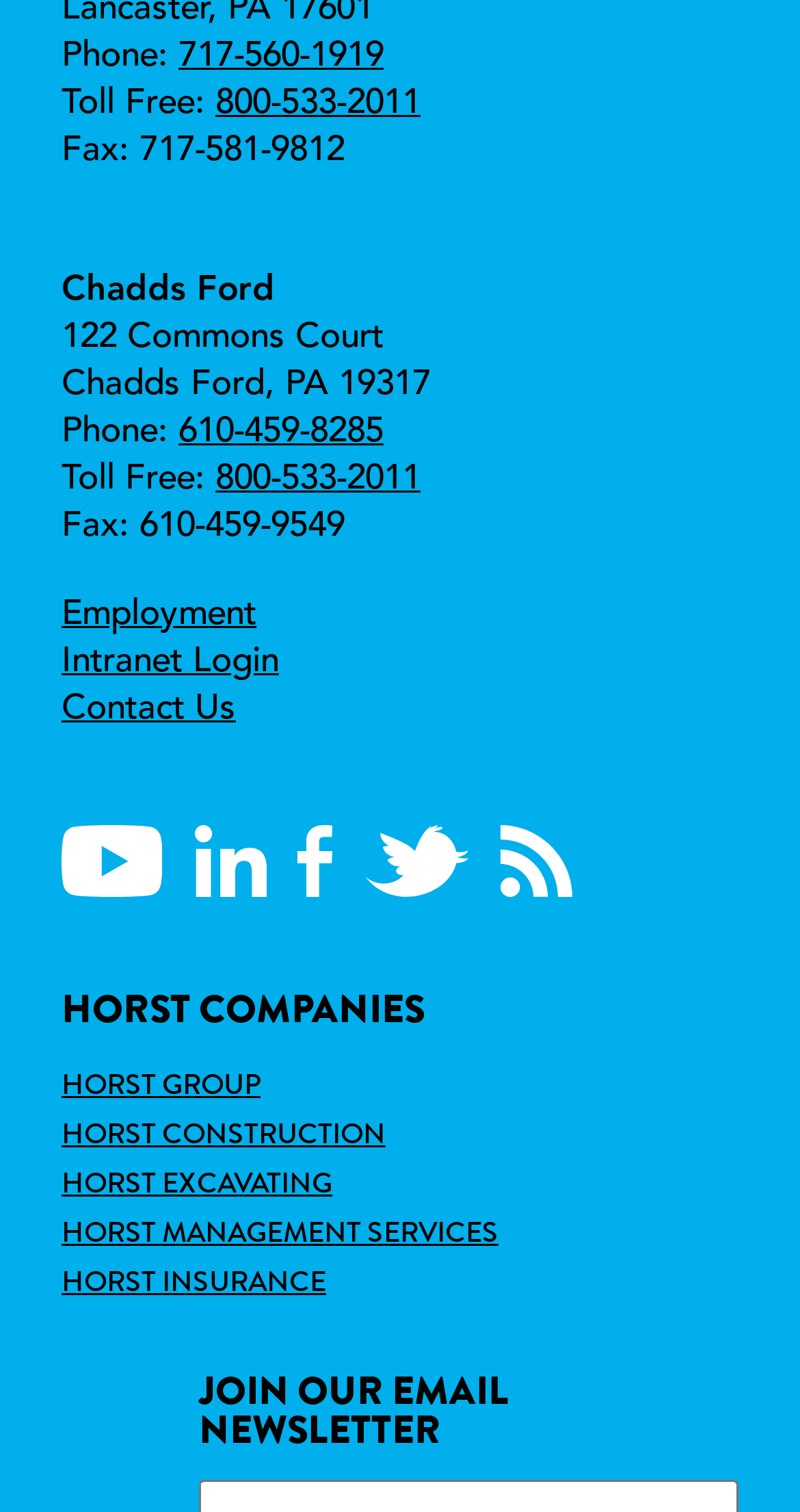Please find and report the bounding box coordinates of the element to click in order to perform the following action: "Go to the Contact Us page". The coordinates should be expressed as four float numbers between 0 and 1, in the format [left, top, right, bottom].

[0.077, 0.457, 0.295, 0.481]